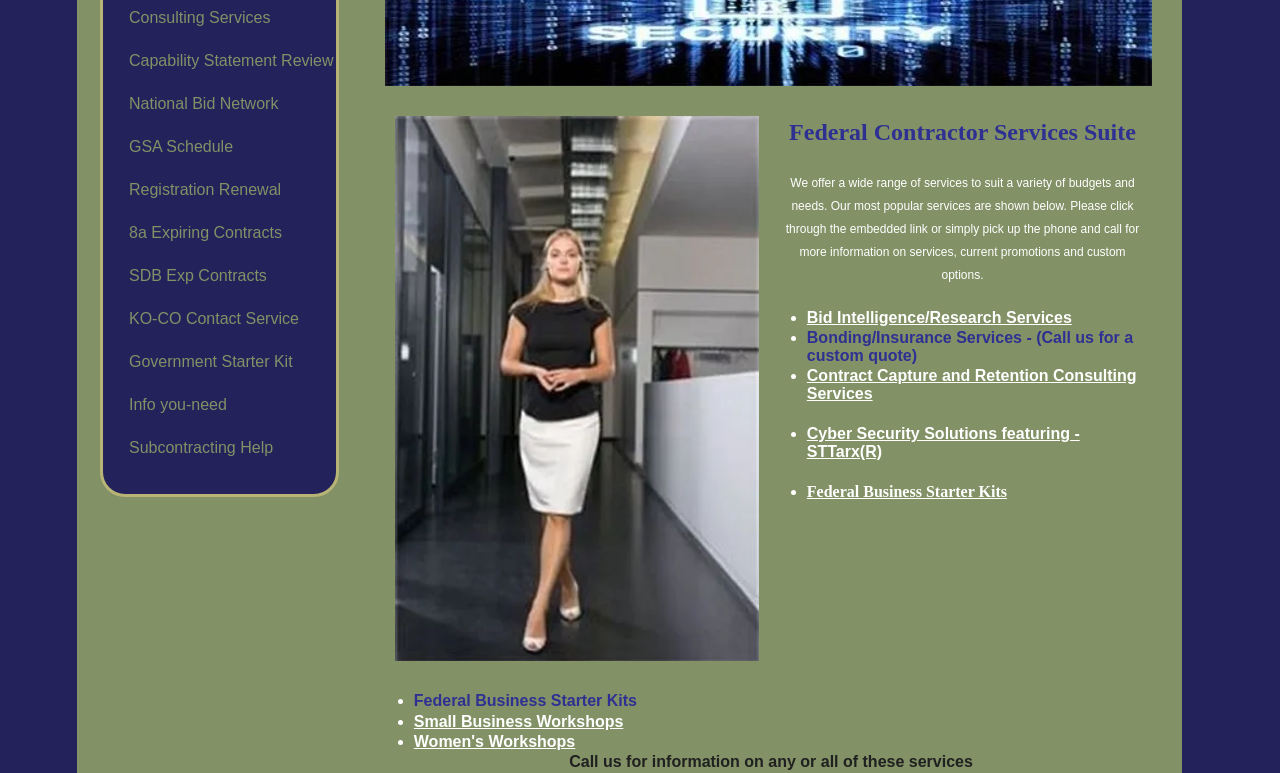Bounding box coordinates are to be given in the format (top-left x, top-left y, bottom-right x, bottom-right y). All values must be floating point numbers between 0 and 1. Provide the bounding box coordinate for the UI element described as: Subcontracting Help

[0.093, 0.554, 0.221, 0.605]